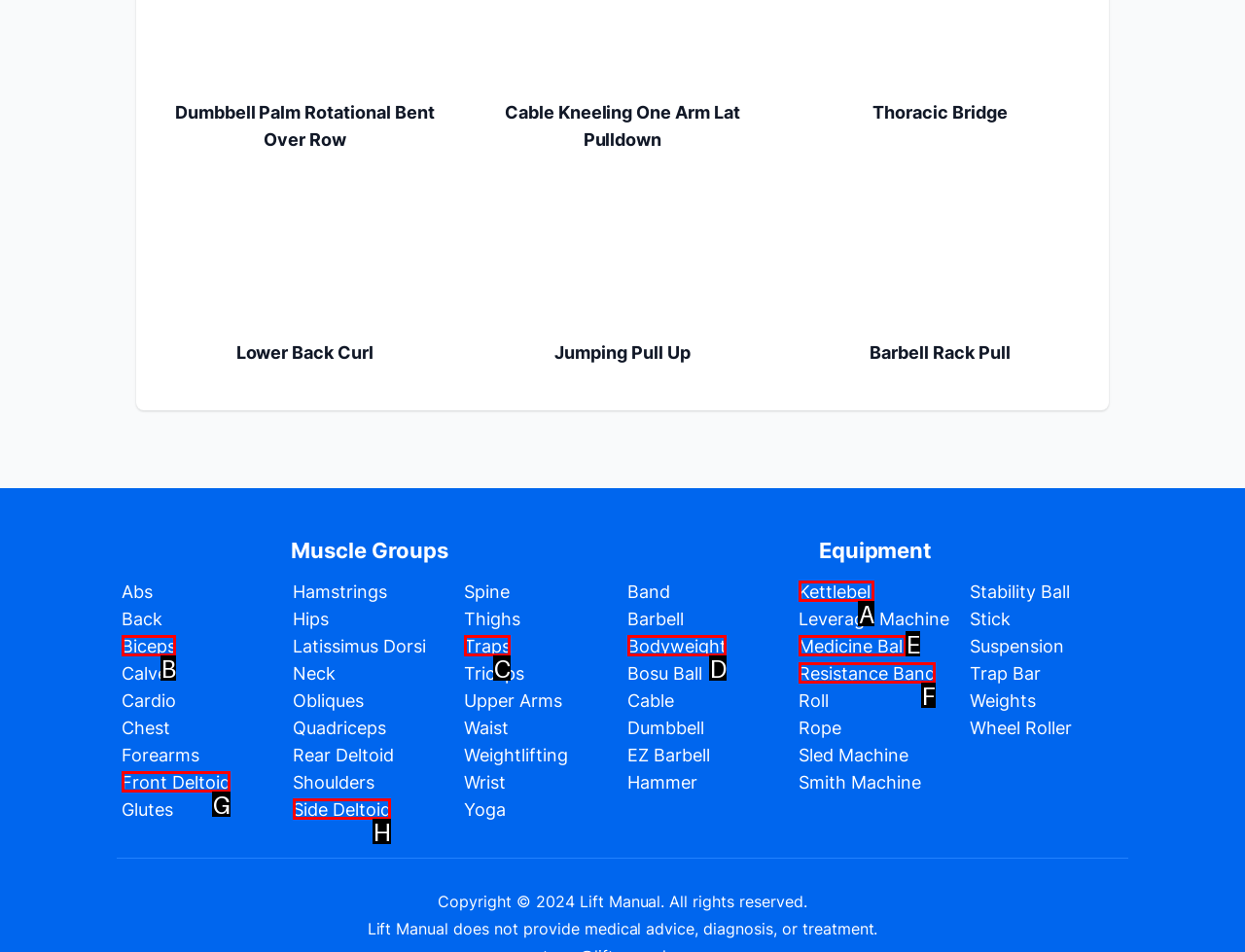Determine which HTML element matches the given description: Bodyweight. Provide the corresponding option's letter directly.

D